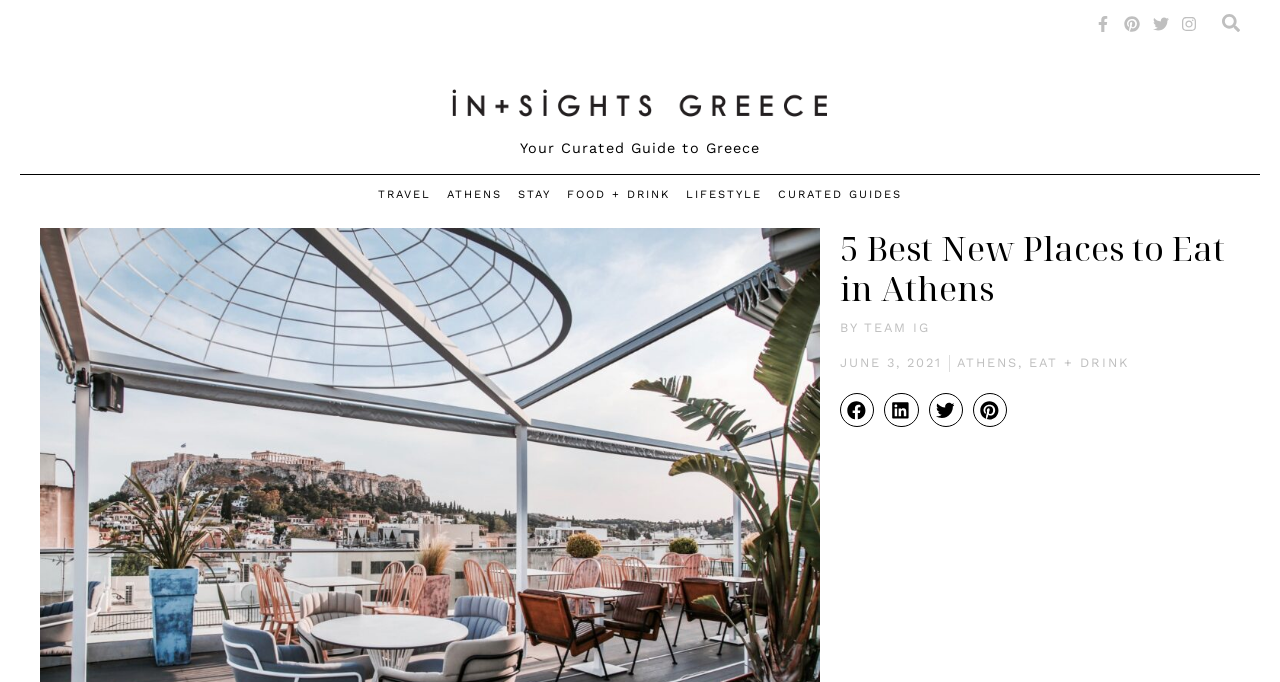What is the type of the top-right element?
Using the information from the image, answer the question thoroughly.

I found an element with a bounding box at [0.955, 0.0, 0.969, 0.069] and an image with no OCR text, which suggests that it's a search element.